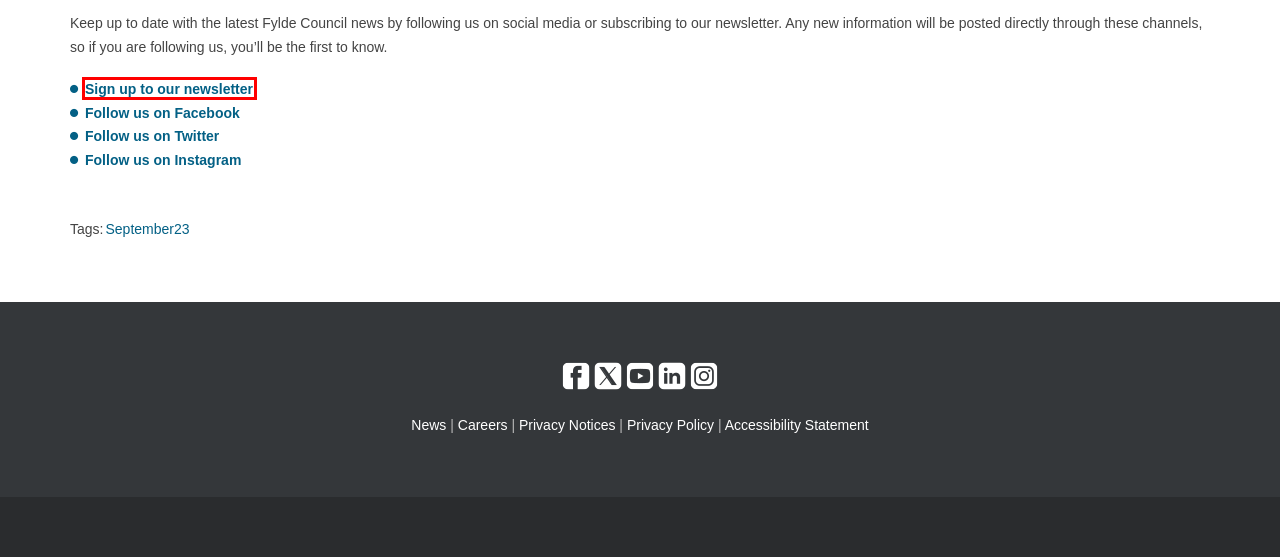Examine the screenshot of the webpage, which includes a red bounding box around an element. Choose the best matching webpage description for the page that will be displayed after clicking the element inside the red bounding box. Here are the candidates:
A. Privacy notices – Fylde Council
B. Resident – Fylde Council
C. Sign up to our newsletter – Fylde Council
D. Business – Fylde Council
E. Careers at Fylde Council – Fylde Council
F. Privacy Policy – Fylde Council
G. Events | What's On | - Discover Fylde
H. September23 – Fylde Council

G